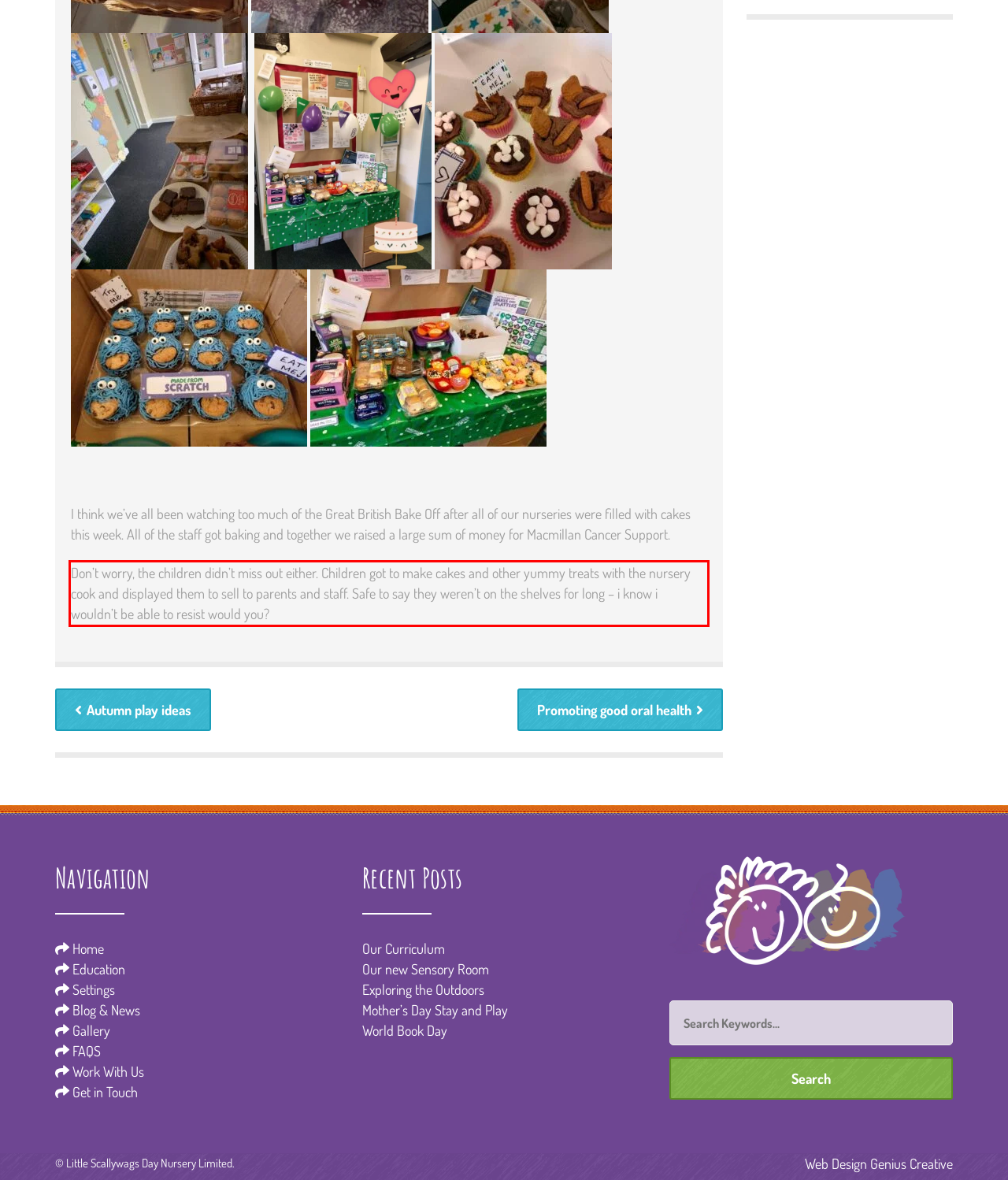Within the screenshot of the webpage, there is a red rectangle. Please recognize and generate the text content inside this red bounding box.

Don’t worry, the children didn’t miss out either. Children got to make cakes and other yummy treats with the nursery cook and displayed them to sell to parents and staff. Safe to say they weren’t on the shelves for long – i know i wouldn’t be able to resist would you?